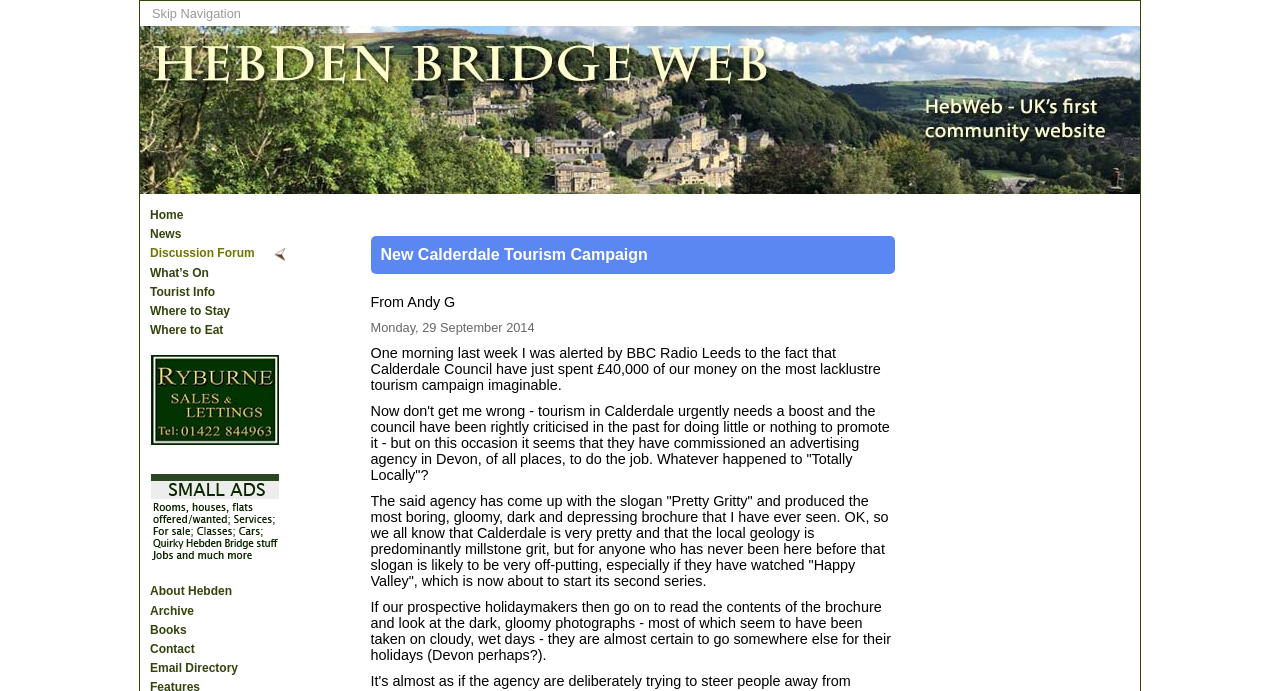Provide the bounding box coordinates of the section that needs to be clicked to accomplish the following instruction: "Click on the 'About Hebden' link."

[0.115, 0.843, 0.227, 0.87]